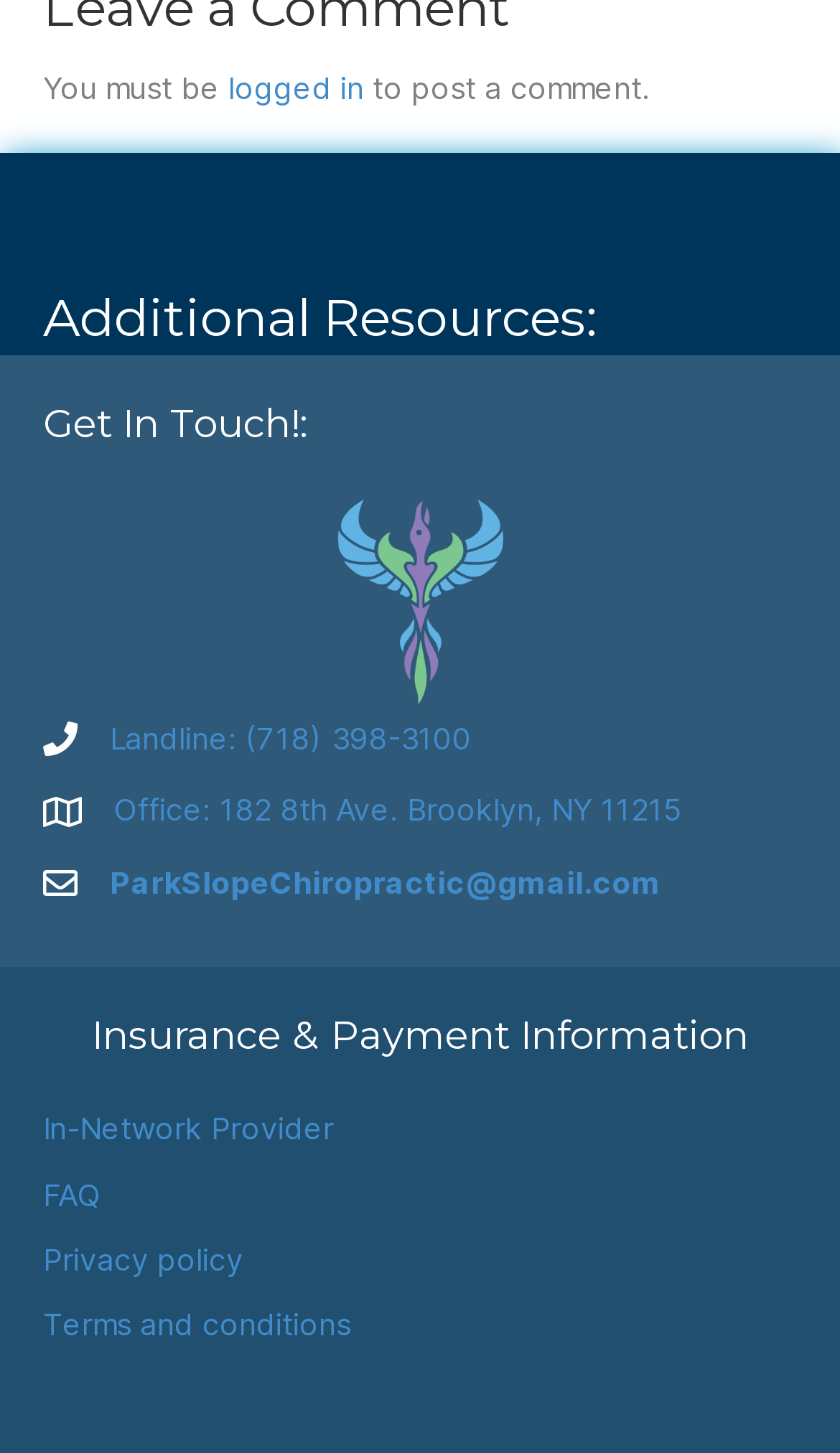Can you find the bounding box coordinates of the area I should click to execute the following instruction: "View office location"?

[0.136, 0.543, 0.813, 0.573]